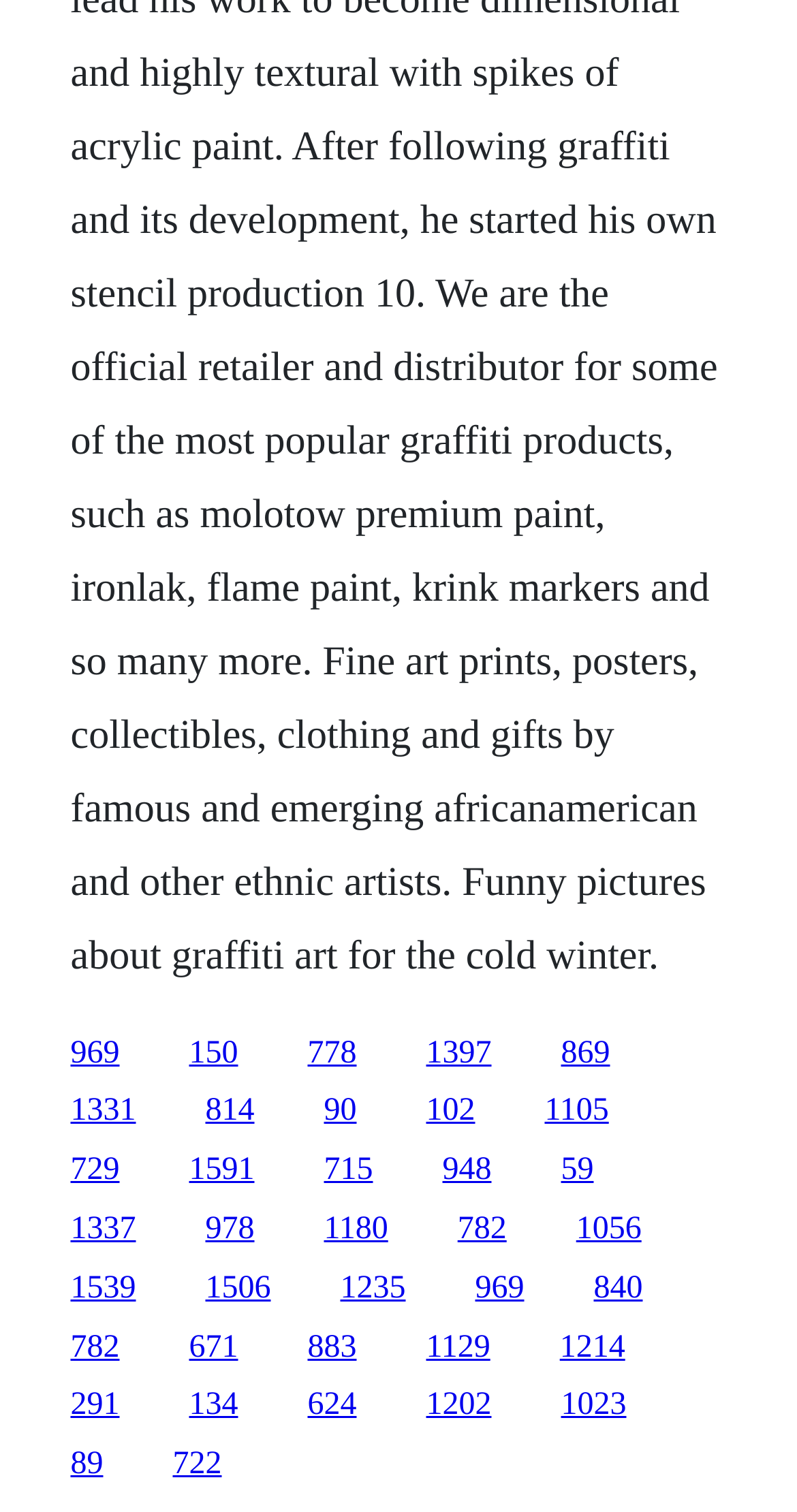How many links have a width greater than 0.1?
Look at the image and respond with a one-word or short phrase answer.

20